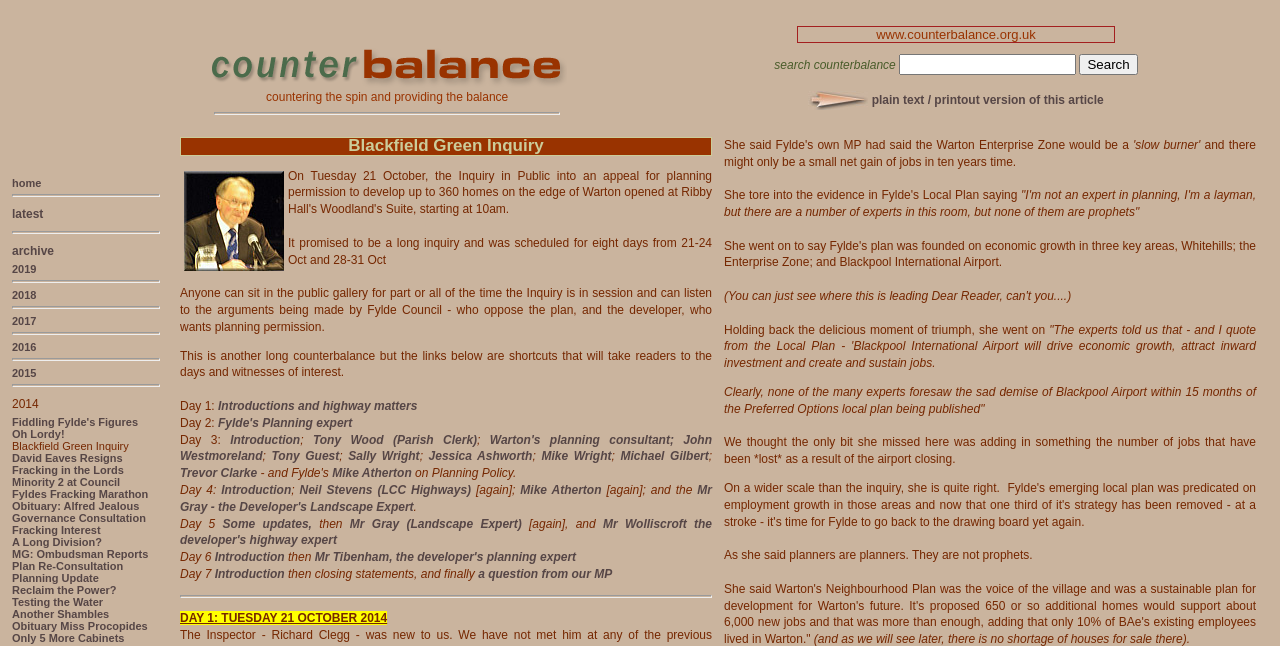What is the orientation of the separator in the navigation bar?
Using the visual information, respond with a single word or phrase.

Horizontal